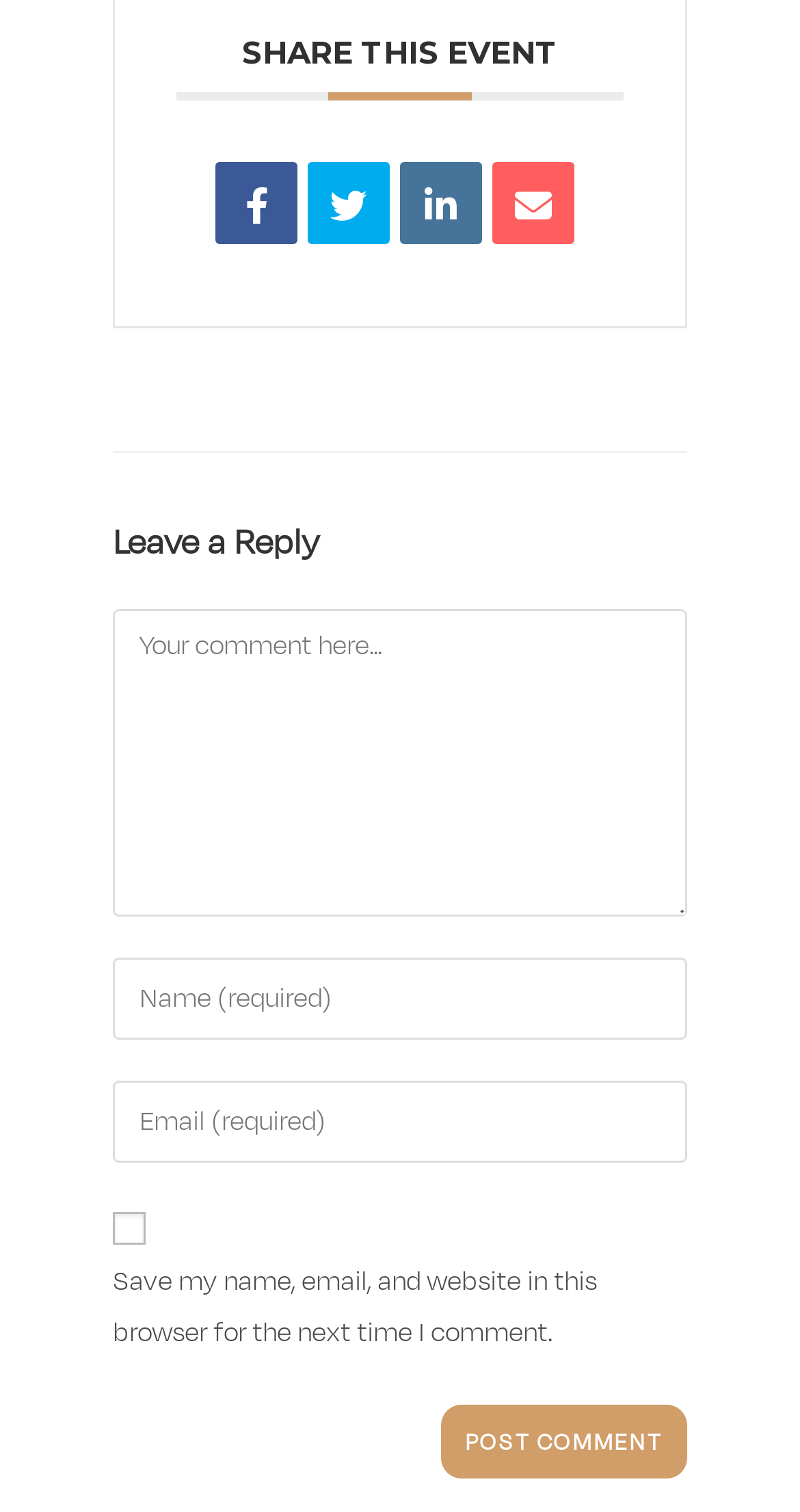Please reply to the following question with a single word or a short phrase:
What is the purpose of the links at the top?

Share this event